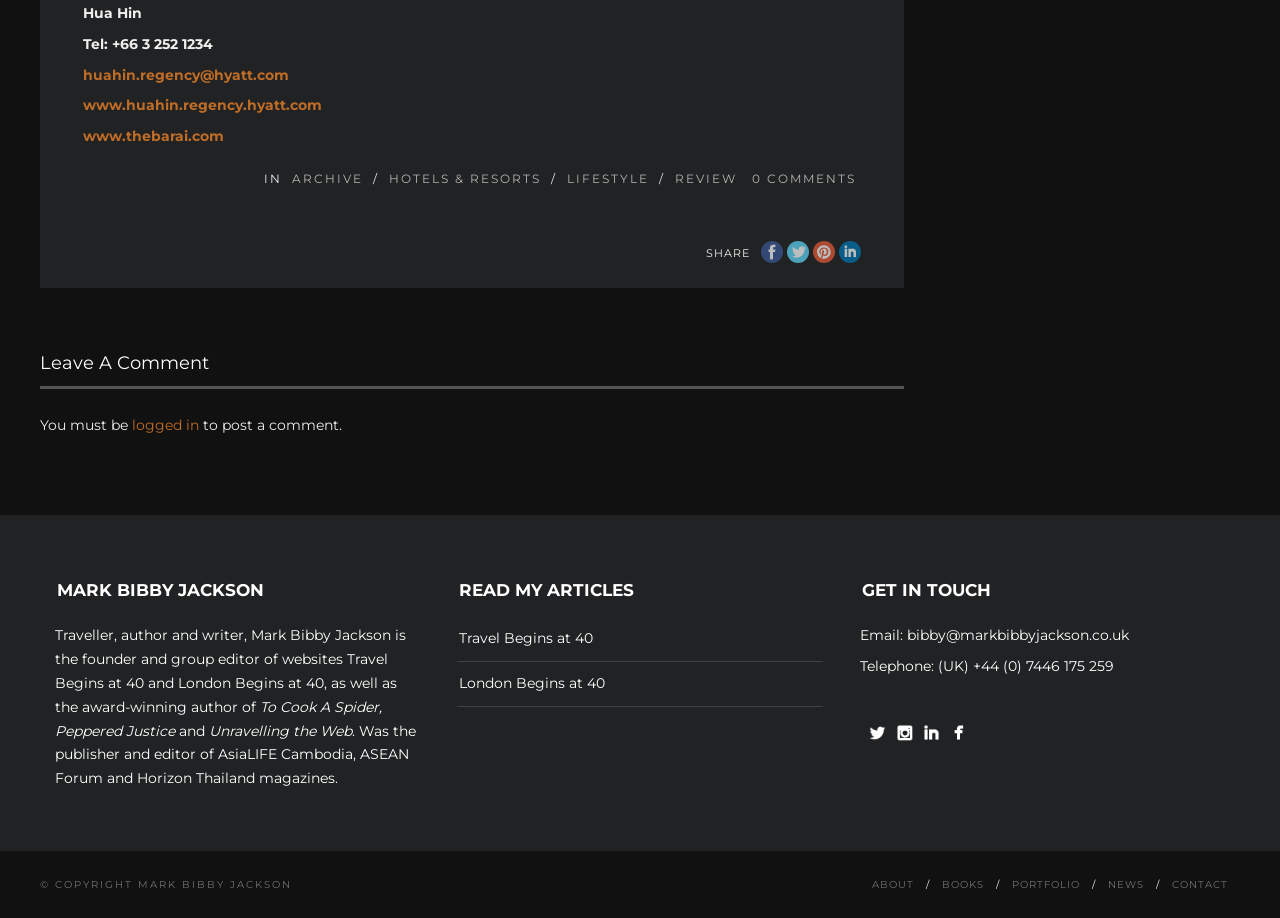Determine the bounding box coordinates for the clickable element required to fulfill the instruction: "Read Mark Bibby Jackson's articles". Provide the coordinates as four float numbers between 0 and 1, i.e., [left, top, right, bottom].

[0.359, 0.68, 0.464, 0.711]